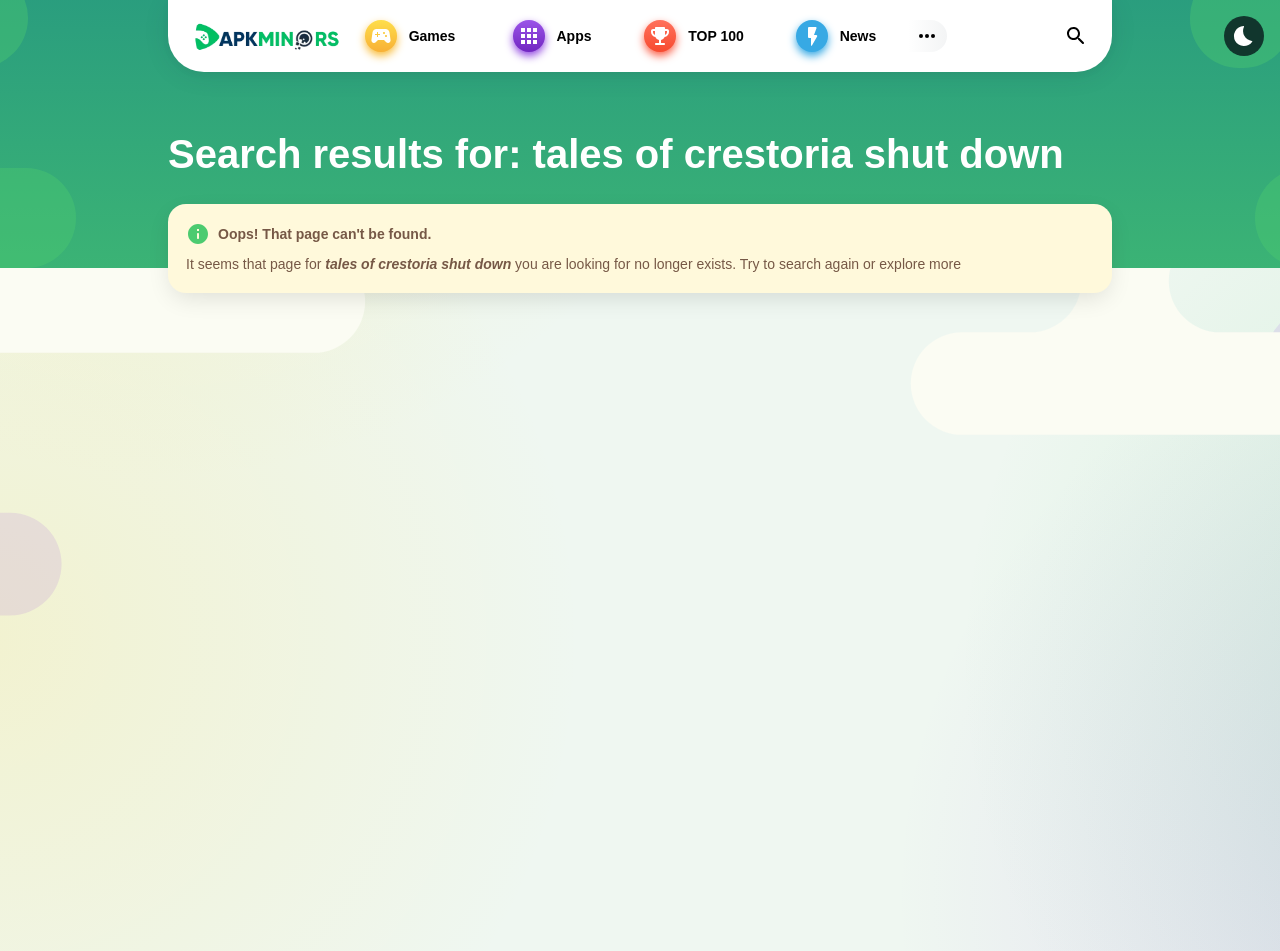Please reply to the following question using a single word or phrase: 
How many images are there on the page?

9